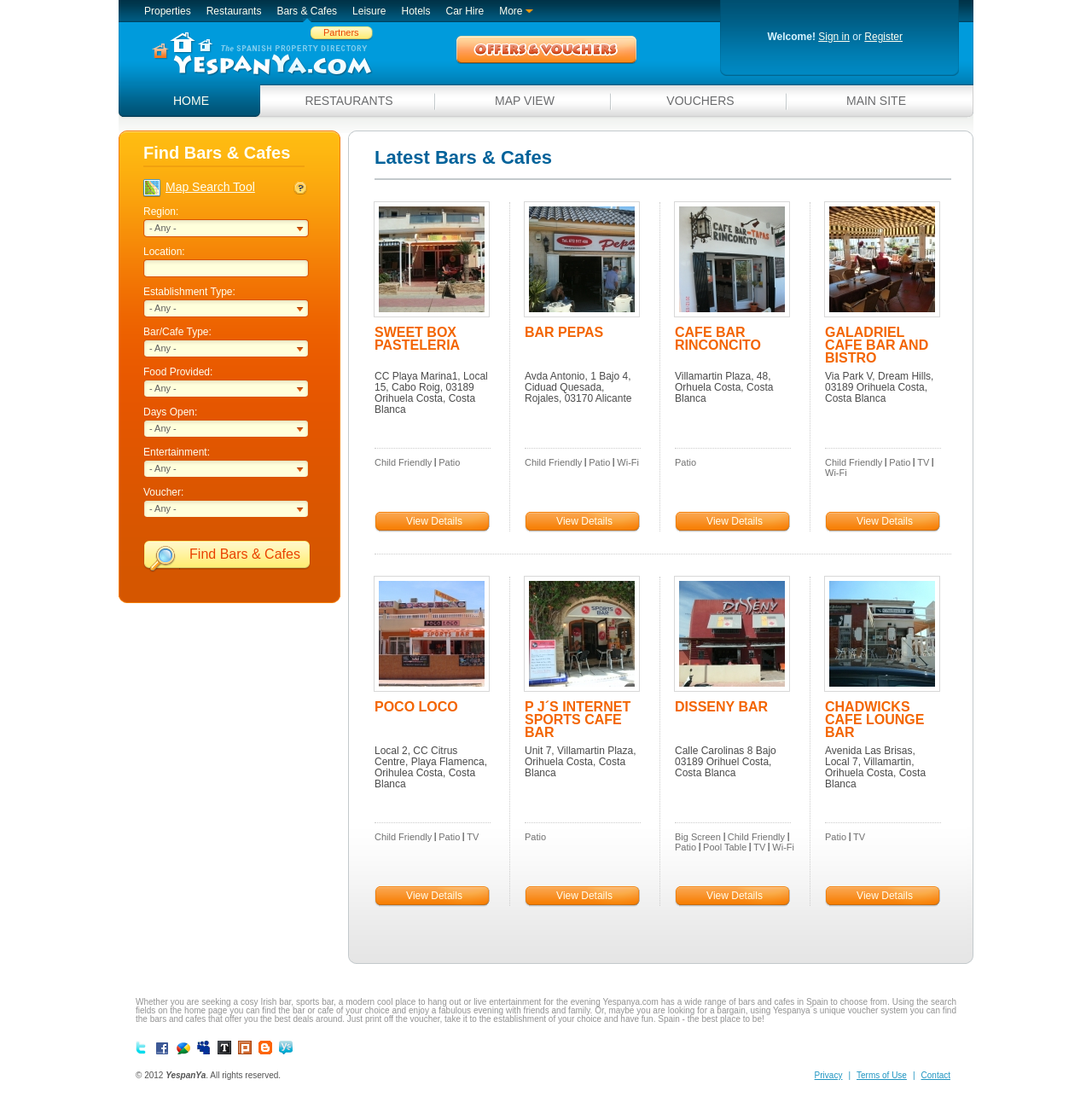Given the element description parent_node: BAR PEPAS, specify the bounding box coordinates of the corresponding UI element in the format (top-left x, top-left y, bottom-right x, bottom-right y). All values must be between 0 and 1.

[0.48, 0.184, 0.586, 0.289]